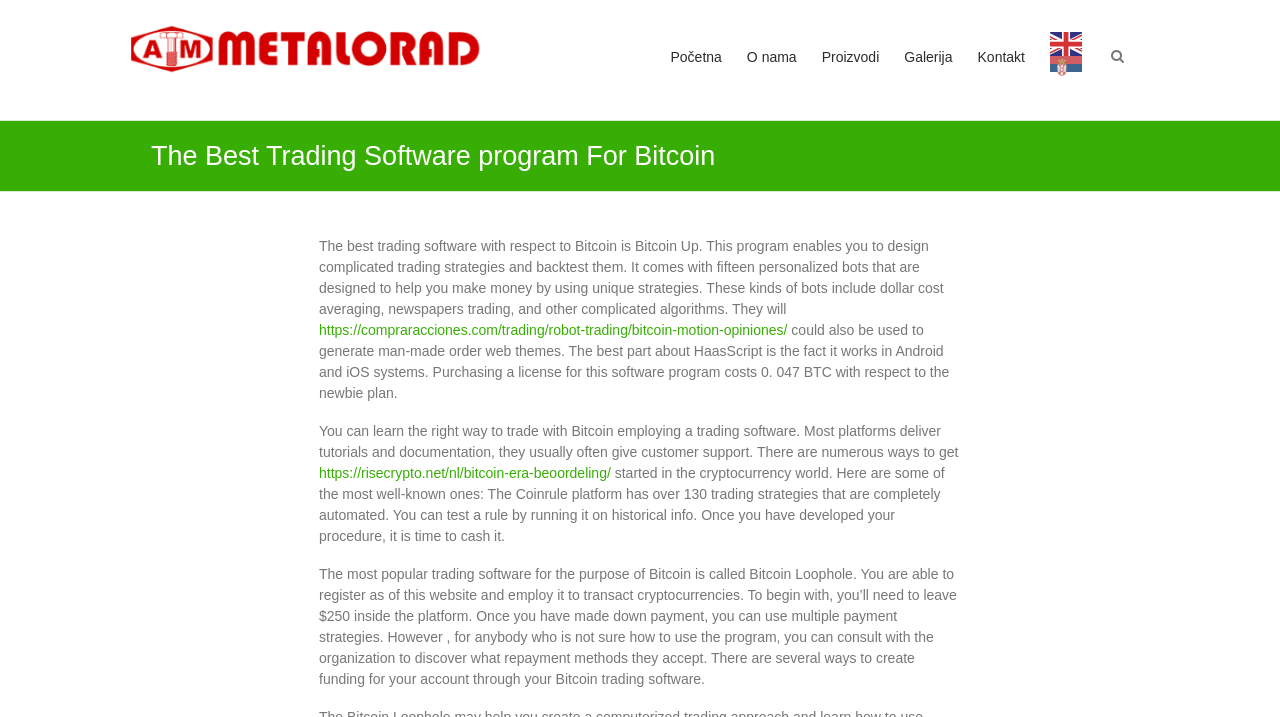What is the purpose of the Bitcoin Up software?
Please analyze the image and answer the question with as much detail as possible.

I found this information by reading the text under the heading 'The Best Trading Software program For Bitcoin'. It mentions that Bitcoin Up enables users to design complicated trading strategies and backtest them.